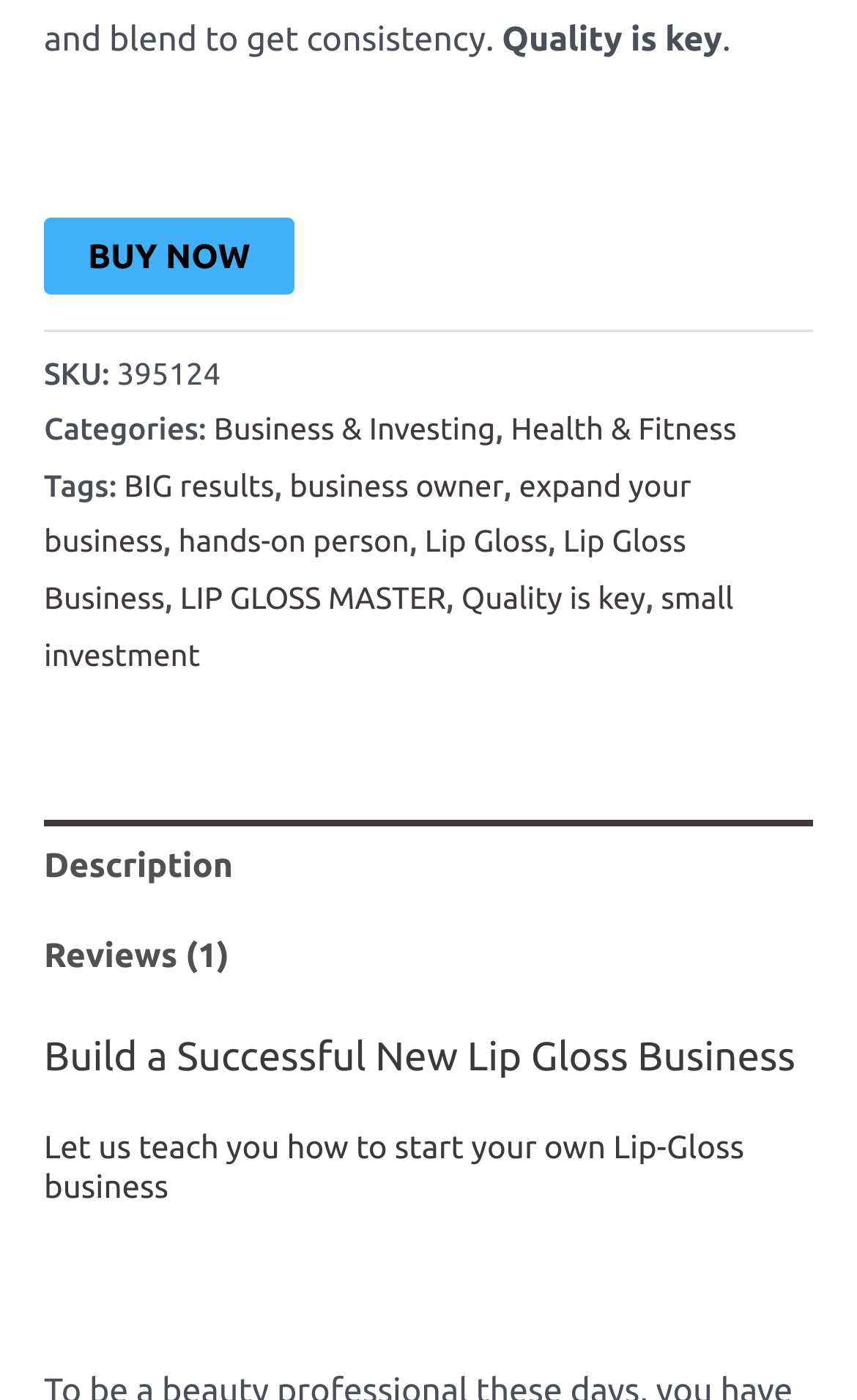Find the bounding box coordinates for the element that must be clicked to complete the instruction: "Click the BUY NOW button". The coordinates should be four float numbers between 0 and 1, indicated as [left, top, right, bottom].

[0.051, 0.155, 0.343, 0.211]